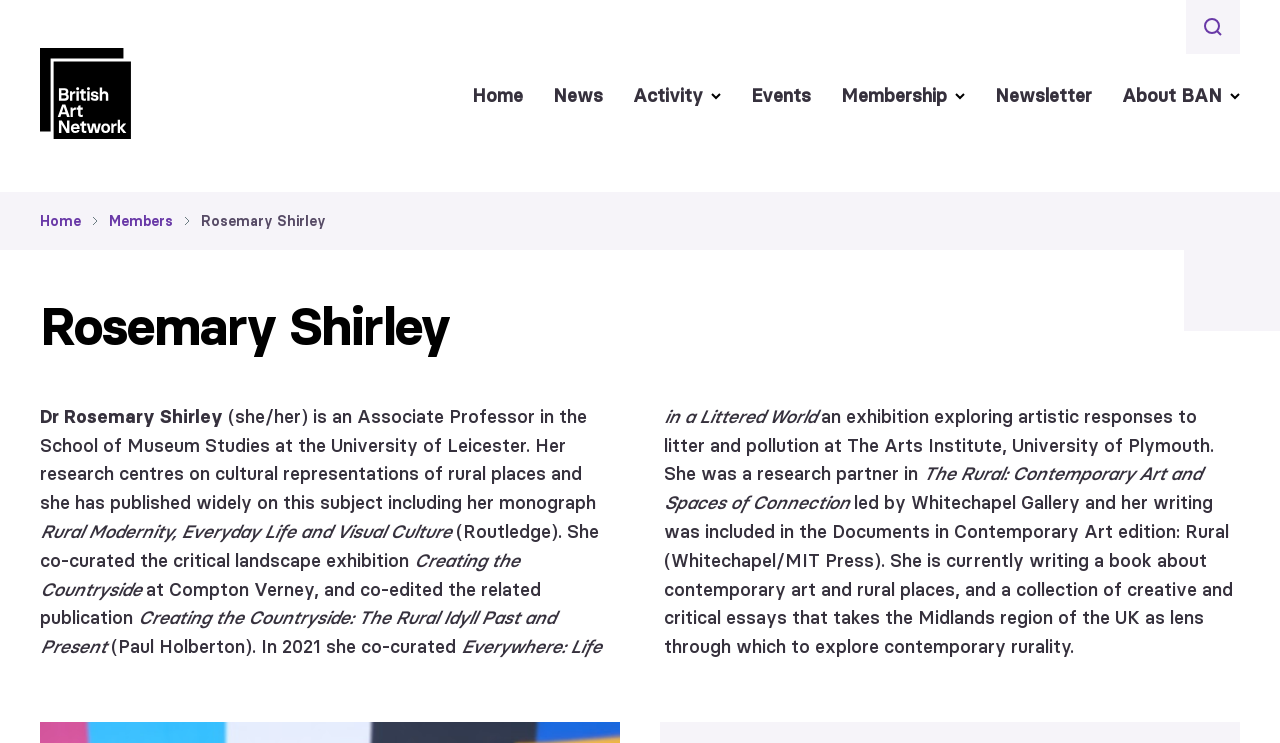Explain the webpage's design and content in an elaborate manner.

The webpage is about Rosemary Shirley, an Associate Professor in the School of Museum Studies at the University of Leicester. At the top left corner, there is a link to "British Art Network" accompanied by an image with the same name. Below this, there is a navigation menu with links to "Home", "News", "Activity", "Events", "Membership", "Newsletter", and "About BAN", arranged horizontally from left to right.

On the left side, there is a secondary navigation menu with links to "Home" and "Members", followed by the name "Rosemary Shirley" in a heading. Below this, there is a brief introduction to Dr. Rosemary Shirley, including her title, pronouns, and a summary of her research interests.

The main content of the webpage is a biographical text about Dr. Shirley, describing her research, publications, and exhibitions. The text is divided into several paragraphs, each describing a specific aspect of her work, such as her monograph "Rural Modernity, Everyday Life and Visual Culture", her co-curated exhibitions "Creating the Countryside" and "Everywhere: Life in a Littered World", and her current writing projects.

At the top right corner, there is a small image and a link with no text. The image is positioned above the navigation menu, and the link is below it.